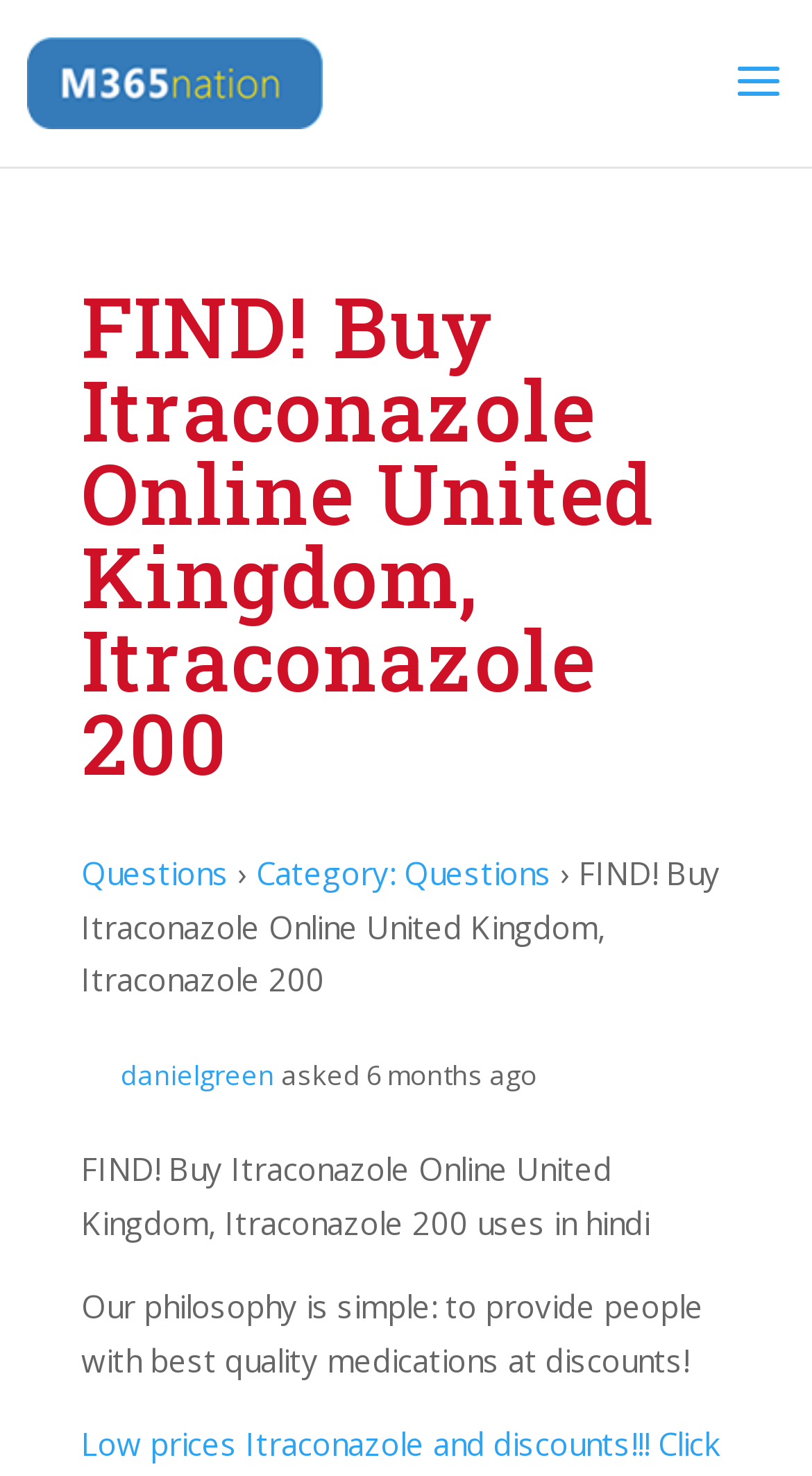What is the topic of the question?
Carefully analyze the image and provide a detailed answer to the question.

I found the topic of the question by looking at the heading 'FIND! Buy Itraconazole Online United Kingdom, Itraconazole 200' and the static text 'FIND! Buy Itraconazole Online United Kingdom, Itraconazole 200 uses in hindi' which indicates that the topic is related to Itraconazole Online United Kingdom.